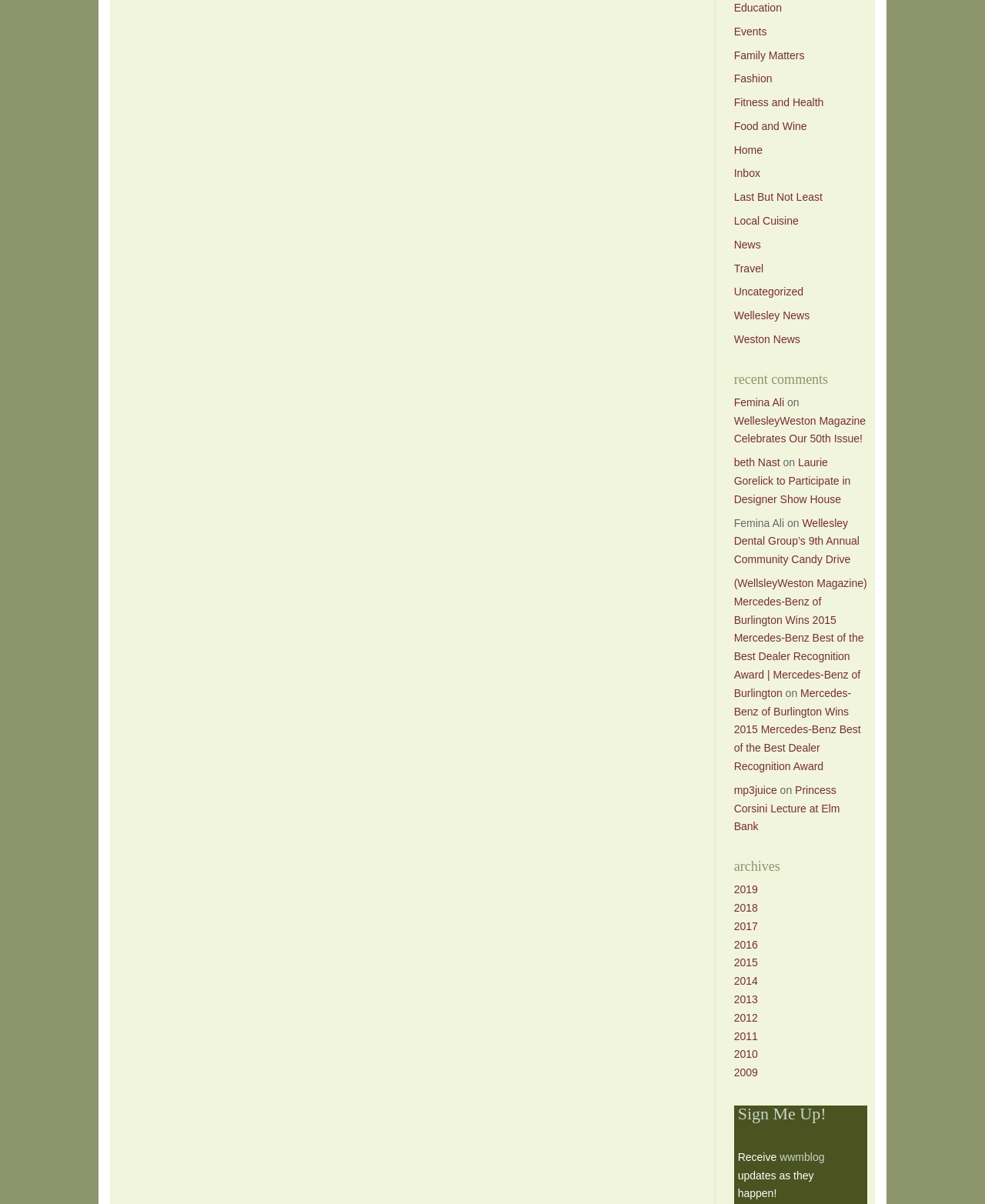Answer the question with a brief word or phrase:
What is the purpose of the section 'Recent Comments'?

Displaying comments